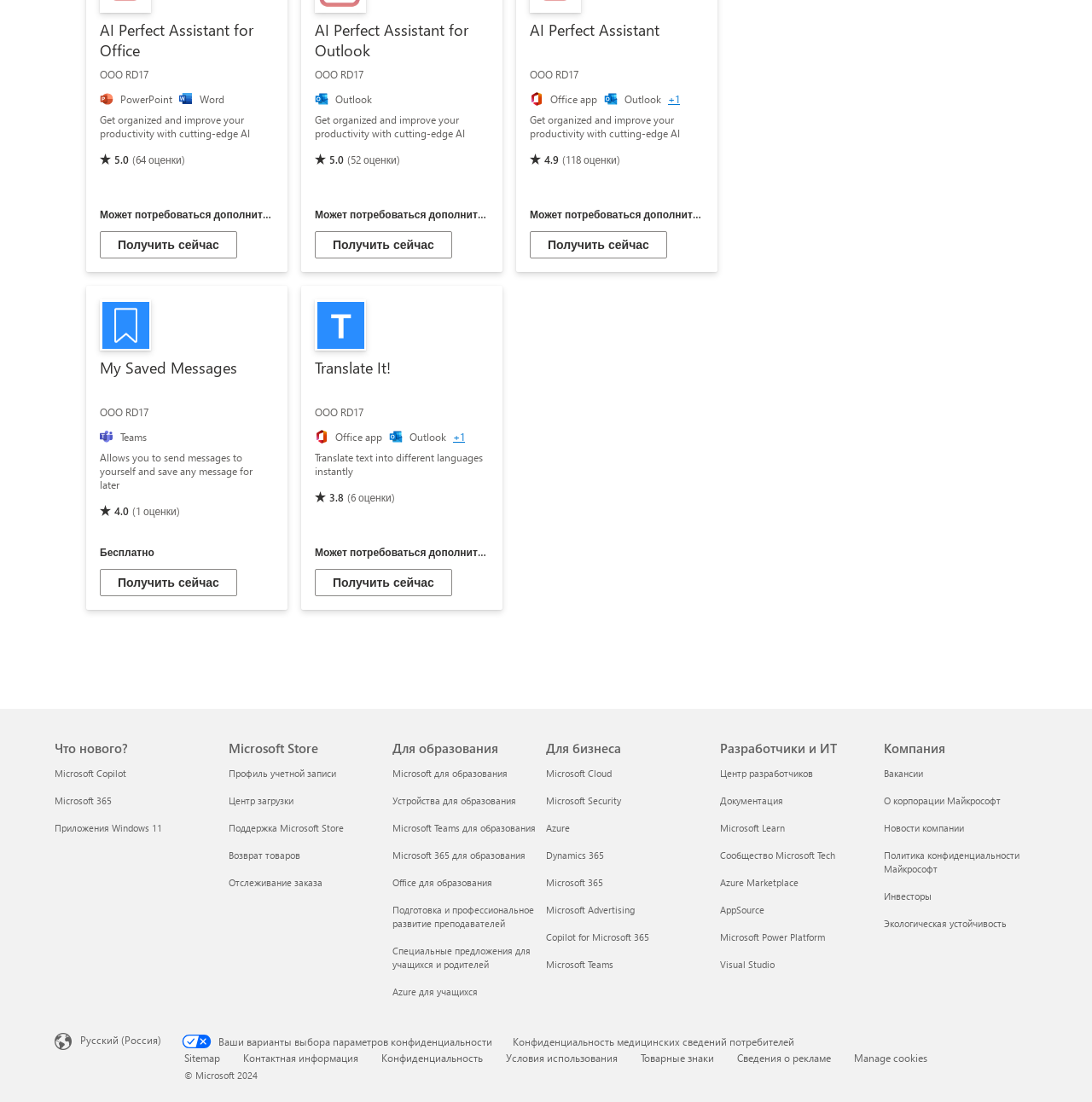Locate the bounding box coordinates of the clickable element to fulfill the following instruction: "Read the recent post". Provide the coordinates as four float numbers between 0 and 1 in the format [left, top, right, bottom].

None